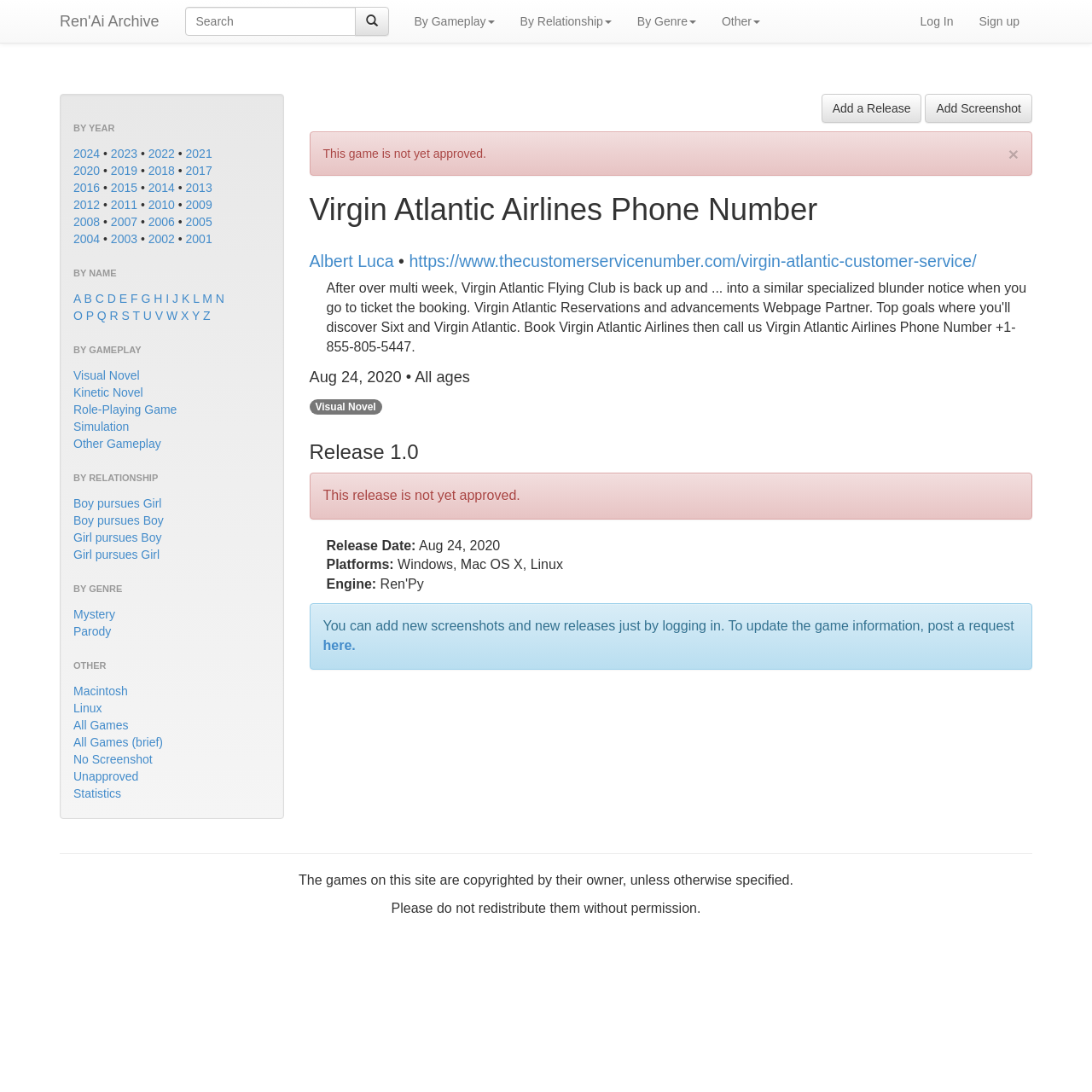Please predict the bounding box coordinates (top-left x, top-left y, bottom-right x, bottom-right y) for the UI element in the screenshot that fits the description: 2024

[0.067, 0.134, 0.092, 0.147]